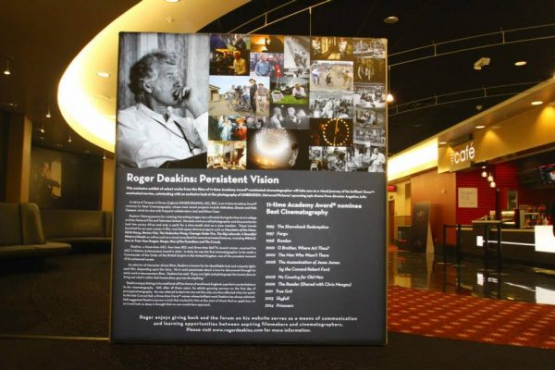Give a one-word or phrase response to the following question: What type of atmosphere is suggested in the background of the exhibit?

Inviting atmosphere